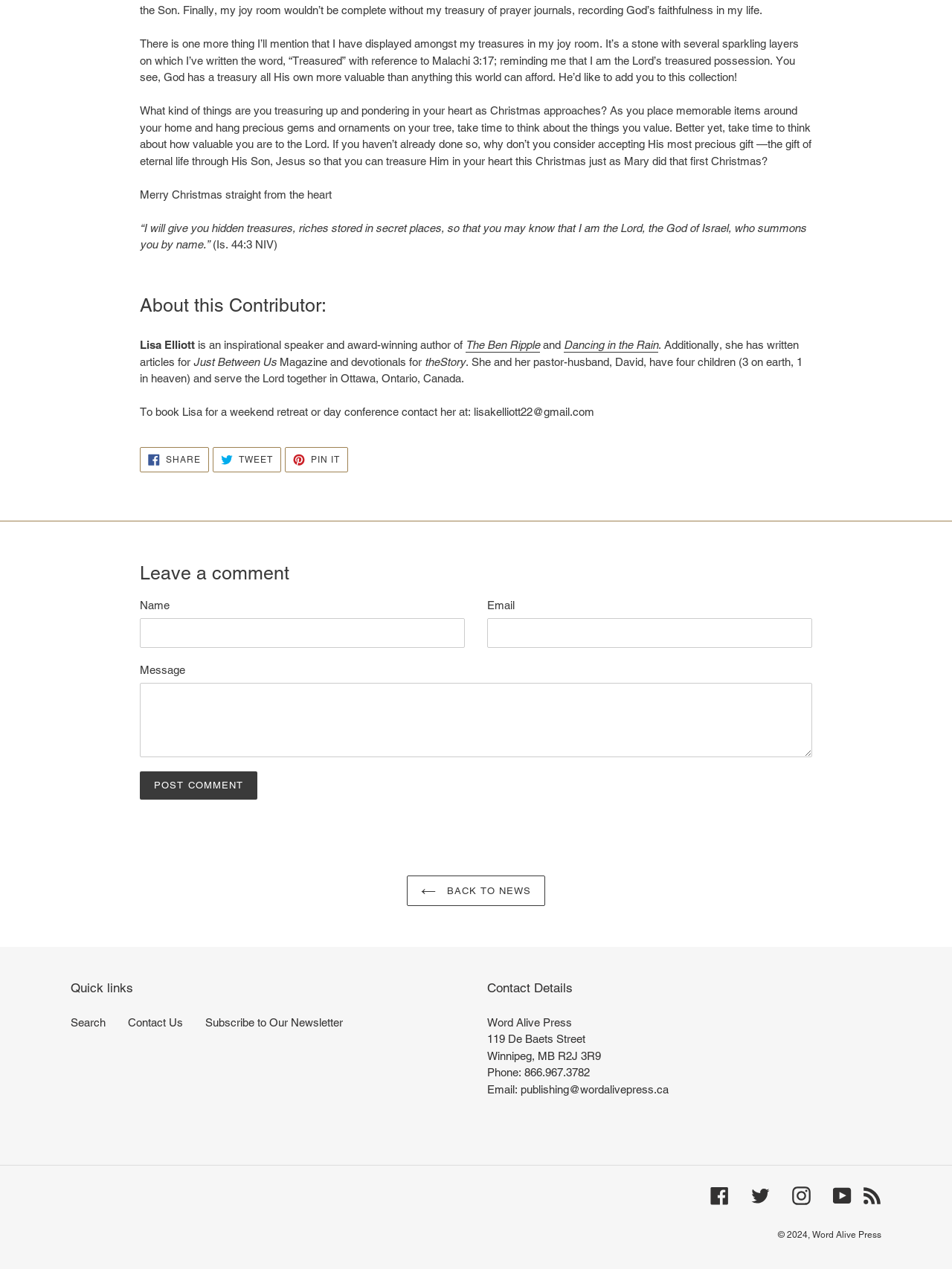Please provide a comprehensive response to the question based on the details in the image: What is the theme of this article?

The theme of this article is Christmas, which is evident from the mention of 'Merry Christmas' and the reference to the Bible verse 'Malachi 3:17'.